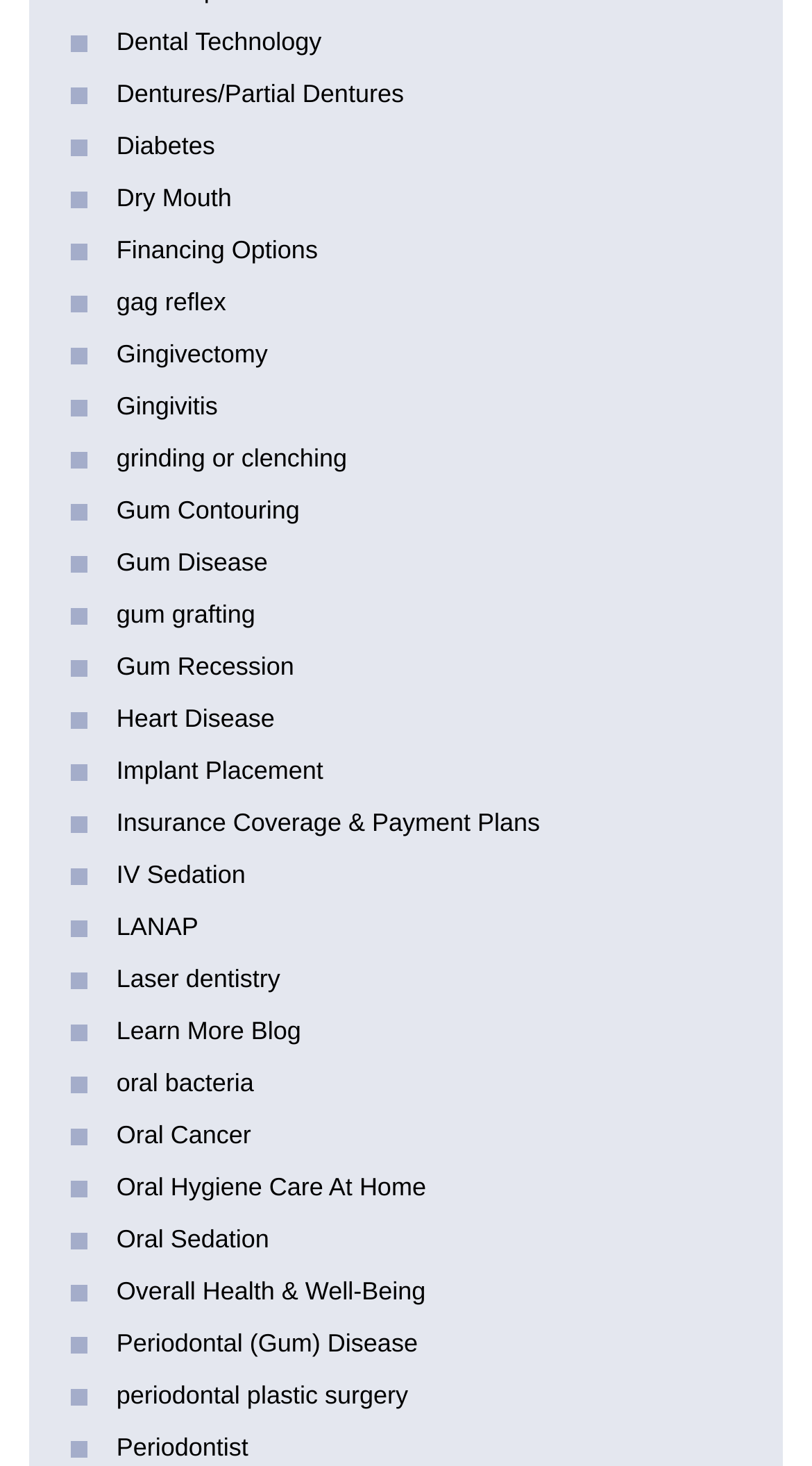Determine the bounding box coordinates for the clickable element to execute this instruction: "Discover Periodontal (Gum) Disease treatment". Provide the coordinates as four float numbers between 0 and 1, i.e., [left, top, right, bottom].

[0.143, 0.906, 0.514, 0.926]